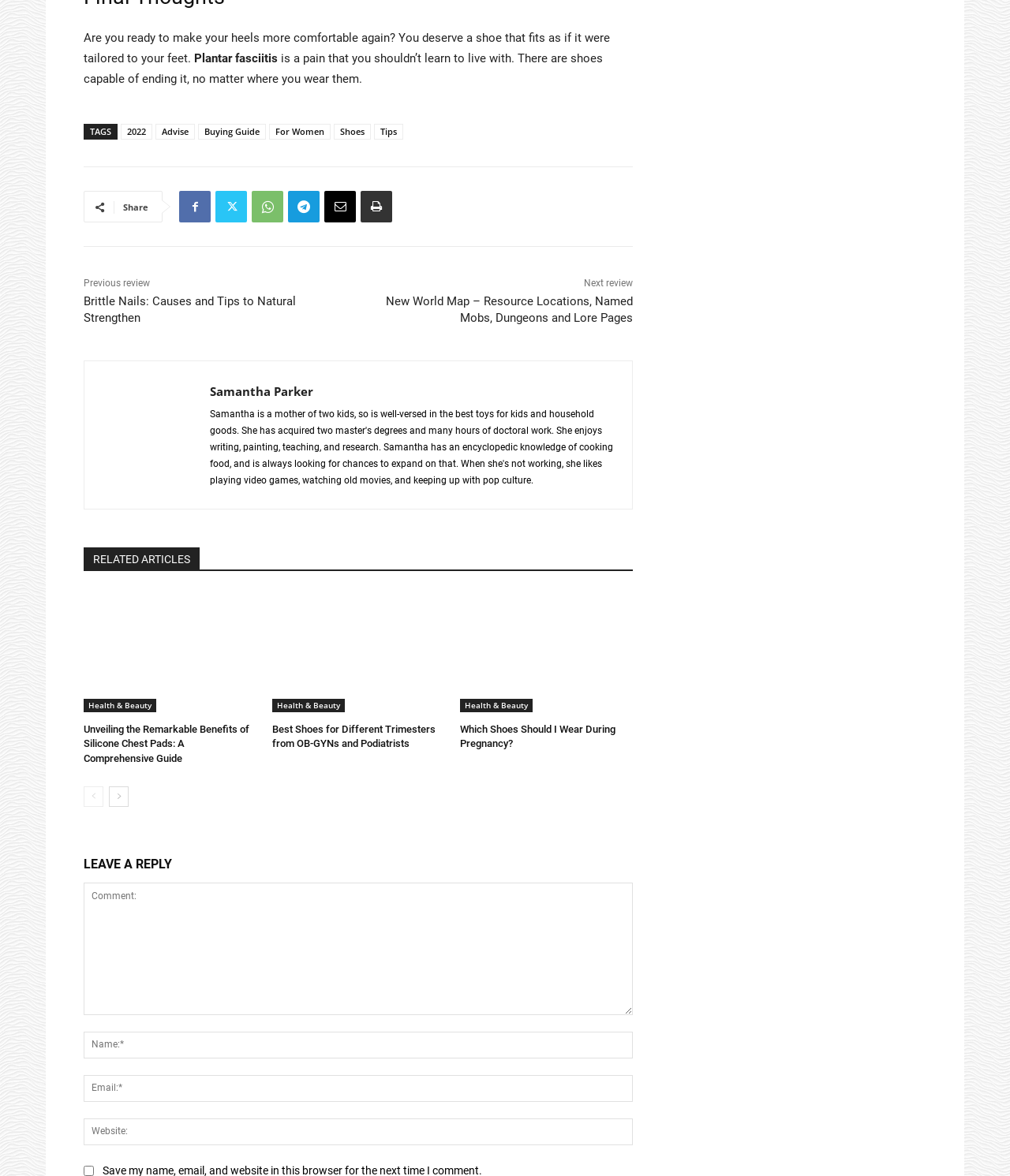Identify the bounding box coordinates of the element that should be clicked to fulfill this task: "View the 'About Us' page". The coordinates should be provided as four float numbers between 0 and 1, i.e., [left, top, right, bottom].

None